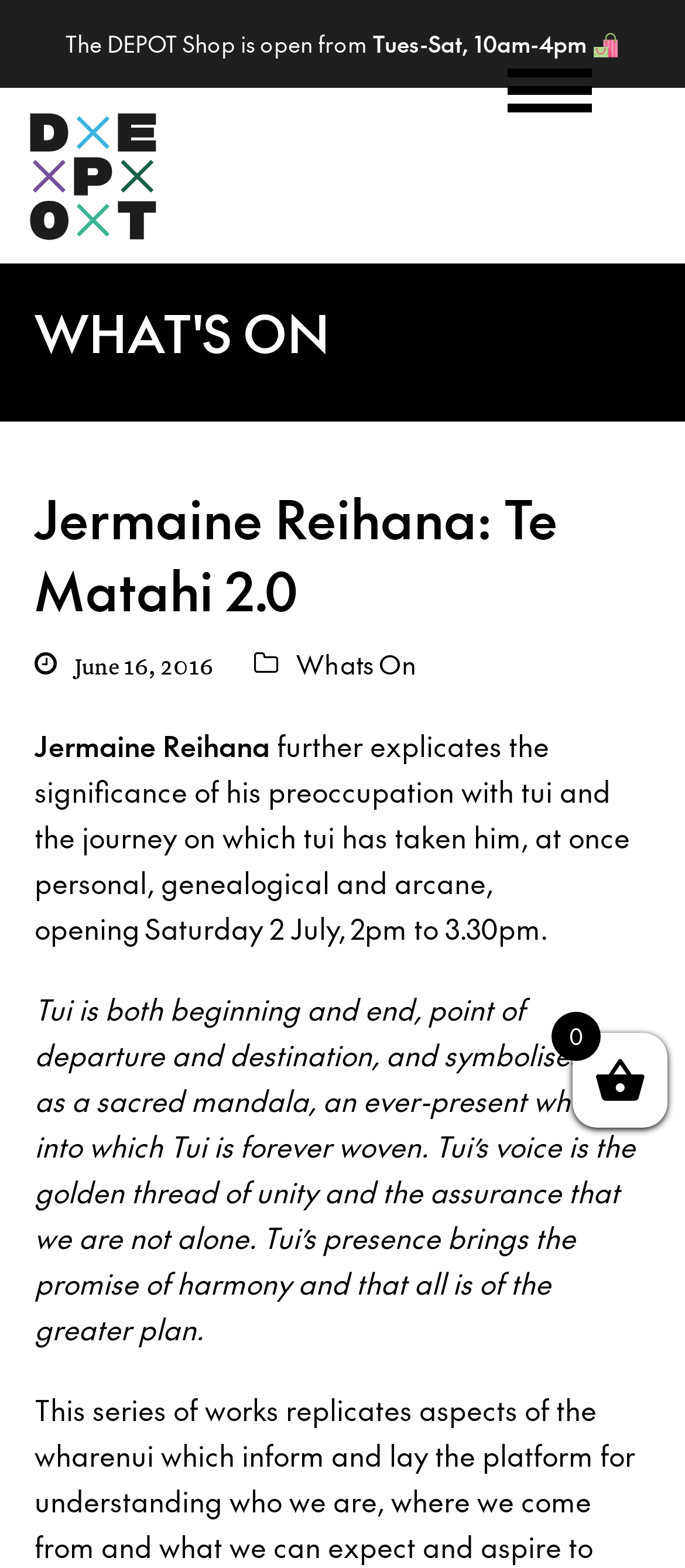What is the name of the artist mentioned on the webpage?
Based on the screenshot, provide a one-word or short-phrase response.

Jermaine Reihana